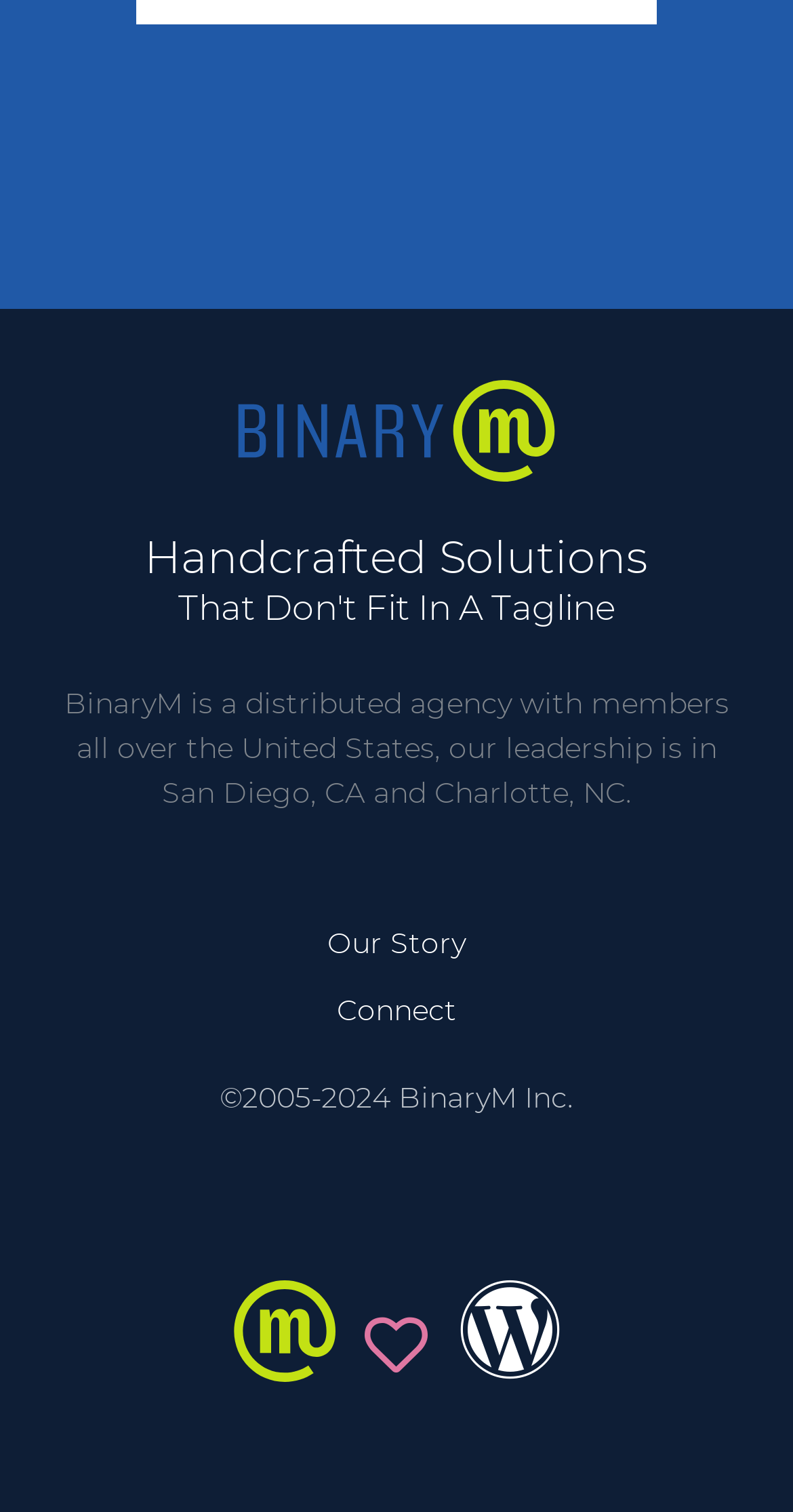Identify the bounding box of the UI element that matches this description: "Connect".

[0.424, 0.654, 0.576, 0.696]